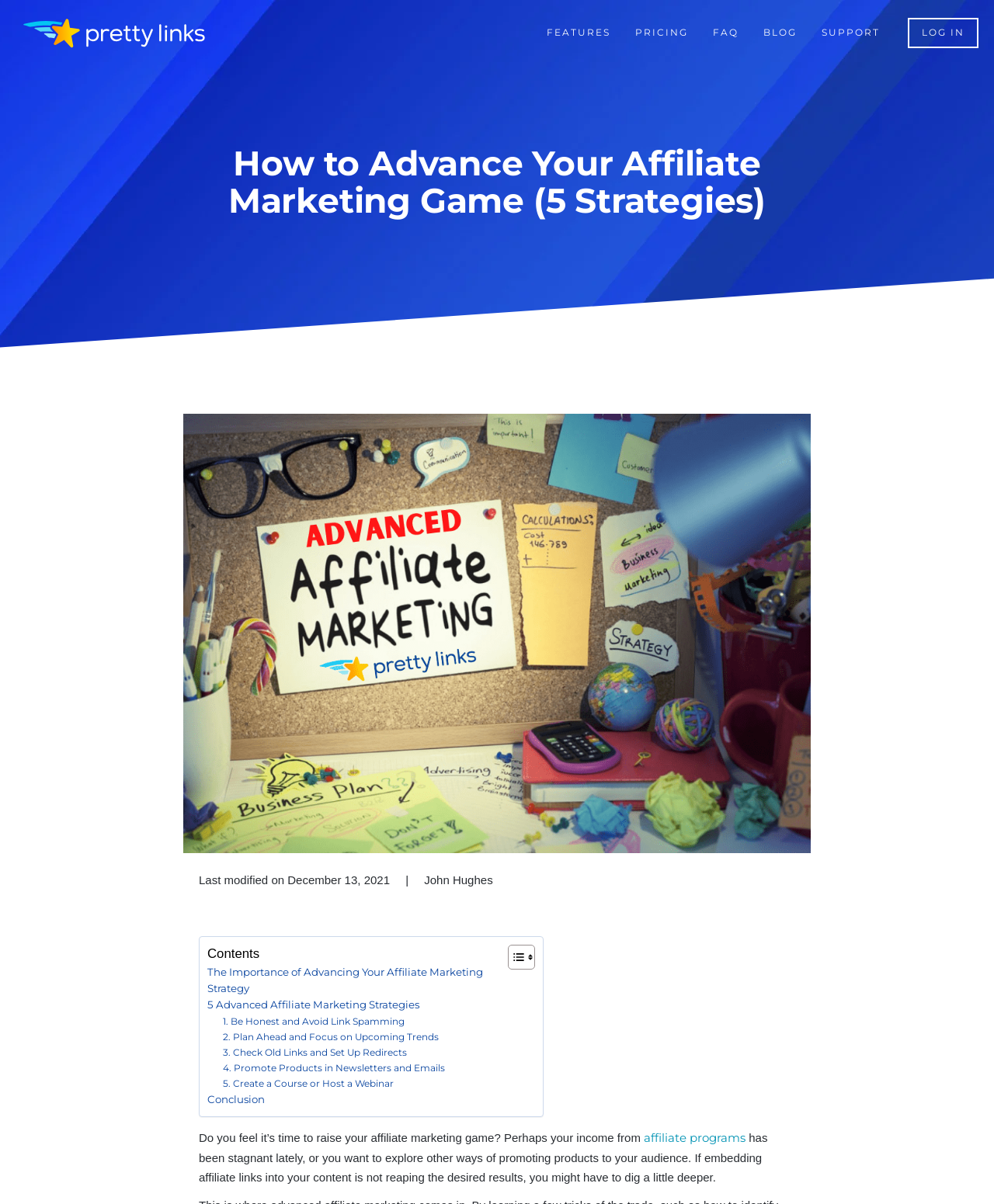Find the headline of the webpage and generate its text content.

How to Advance Your Affiliate Marketing Game (5 Strategies)